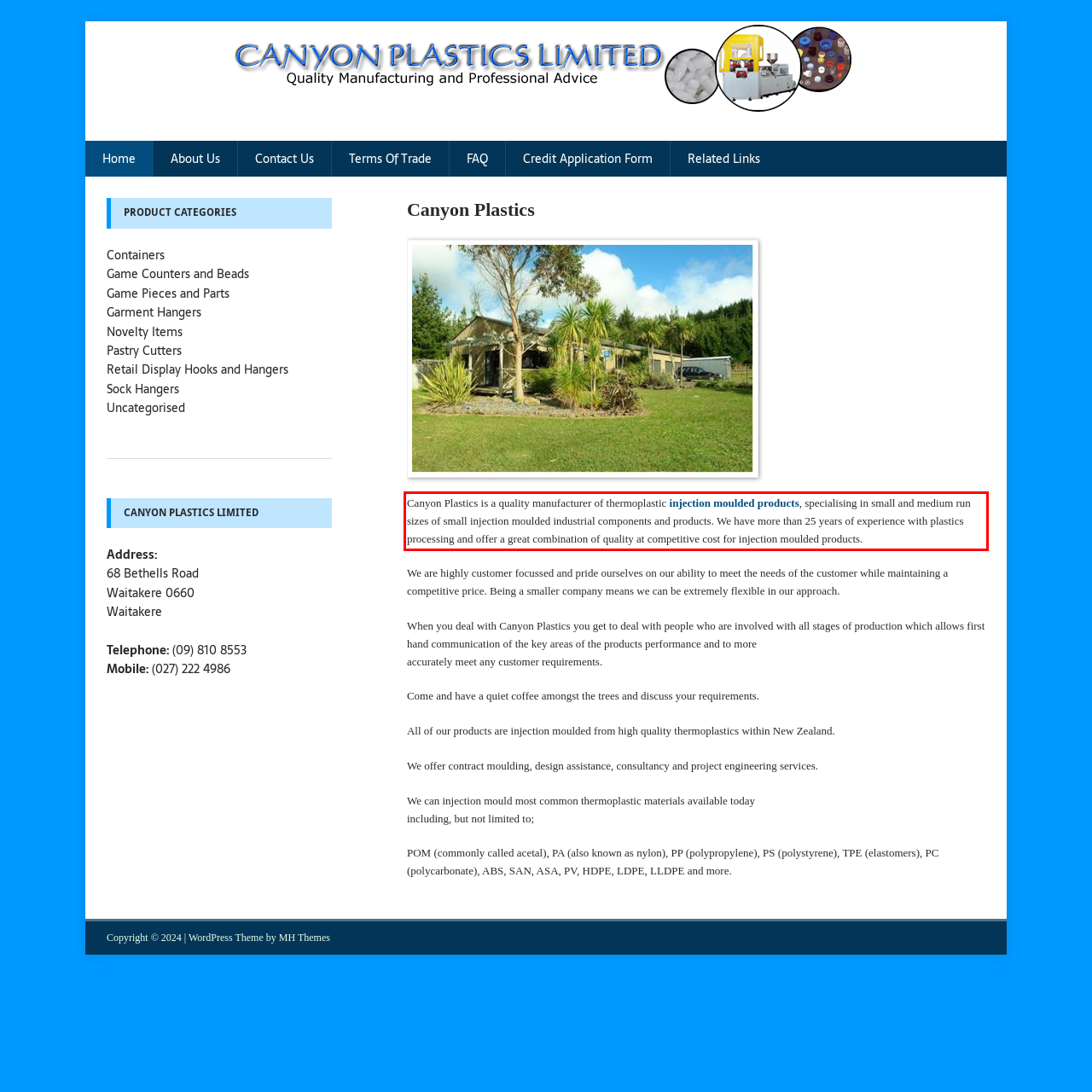Using the provided screenshot, read and generate the text content within the red-bordered area.

Canyon Plastics is a quality manufacturer of thermoplastic injection moulded products, specialising in small and medium run sizes of small injection moulded industrial components and products. We have more than 25 years of experience with plastics processing and offer a great combination of quality at competitive cost for injection moulded products.